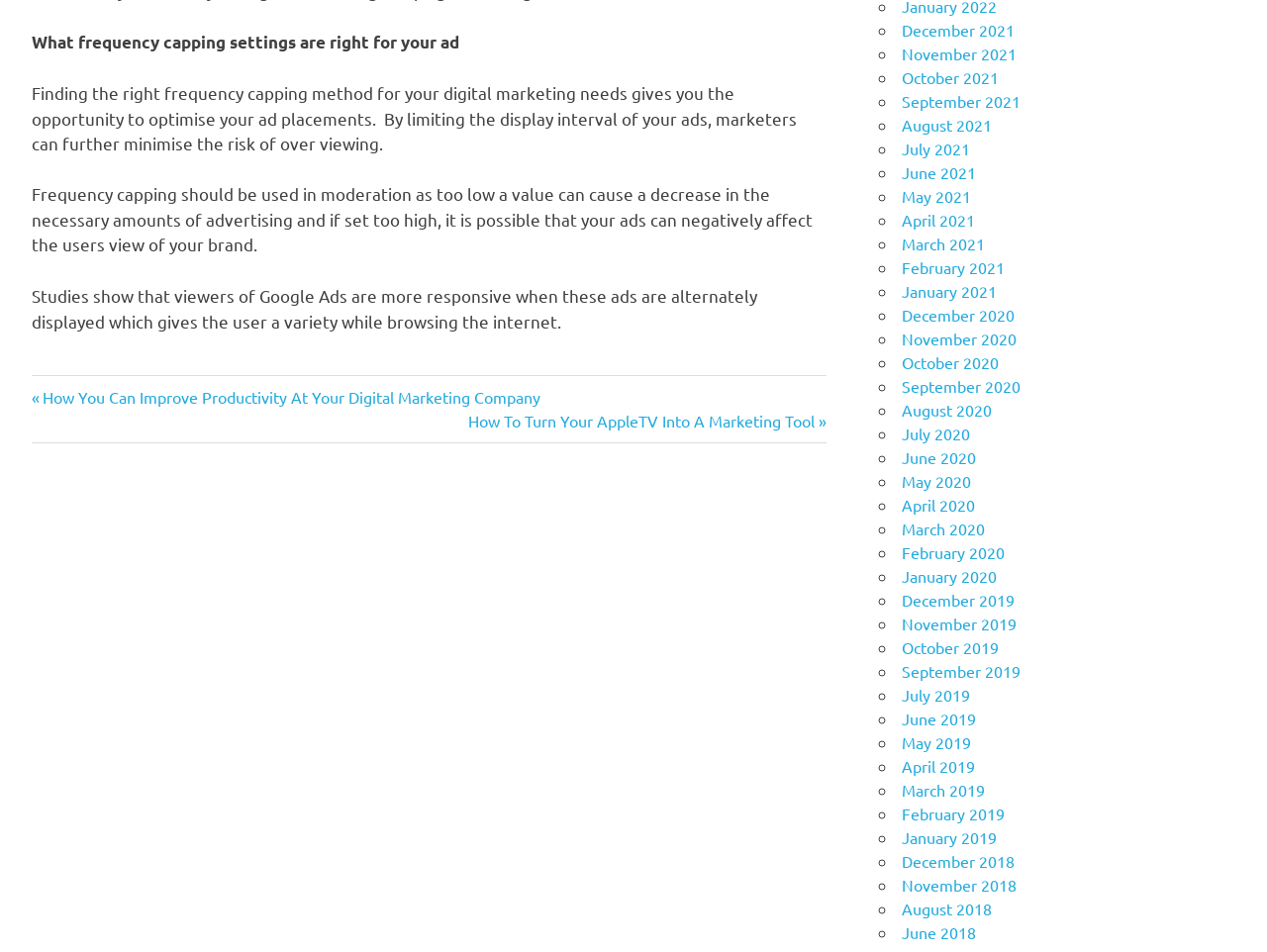What is the navigation section for?
Please respond to the question with as much detail as possible.

The navigation section can be identified by the heading 'Post navigation' and the links to previous and next posts. This suggests that the navigation section is for navigating between different posts on the website.